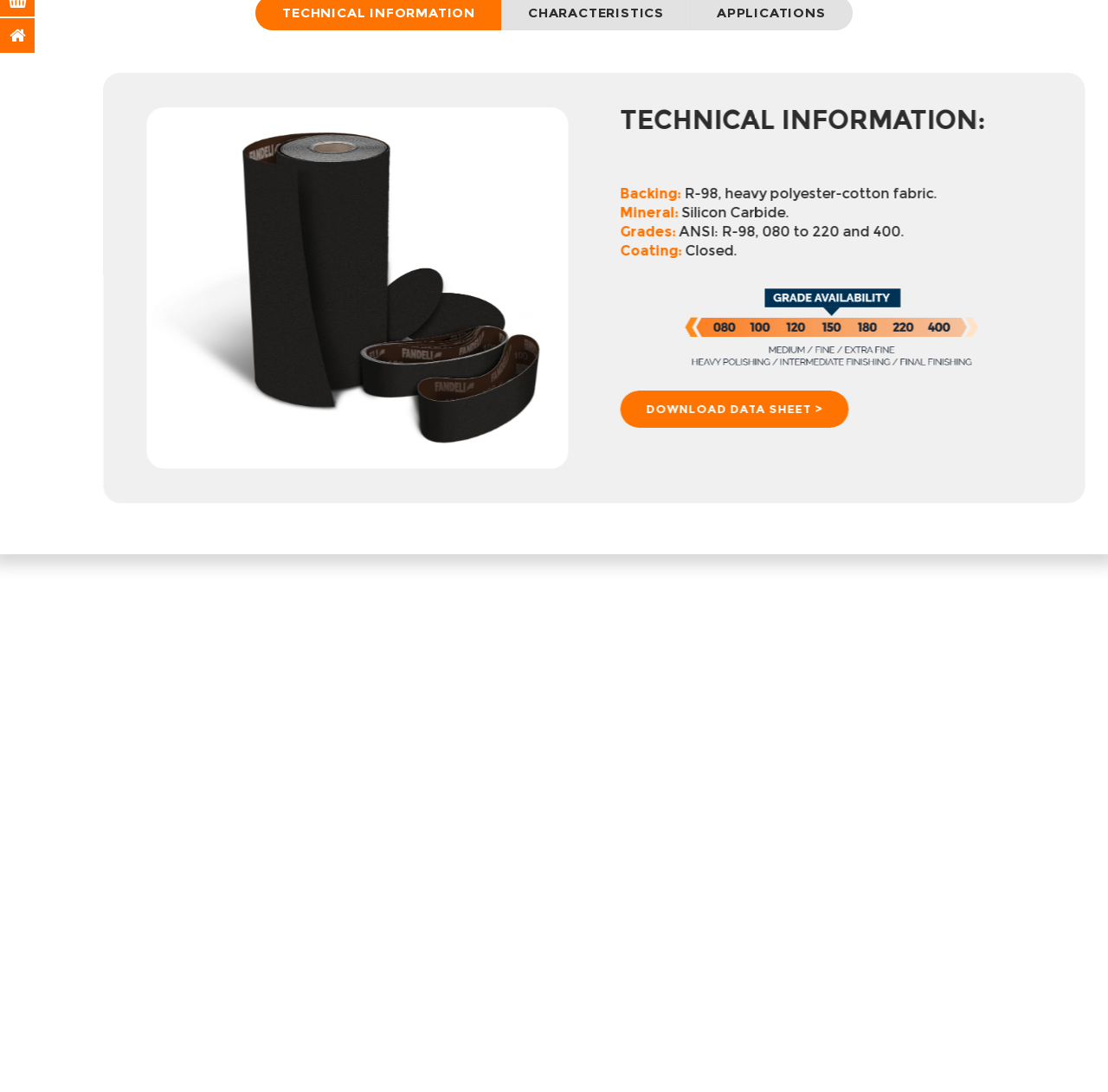Using the format (top-left x, top-left y, bottom-right x, bottom-right y), and given the element description, identify the bounding box coordinates within the screenshot: parent_node: Tel. +52 (55) 53661515

[0.508, 0.213, 0.922, 0.244]